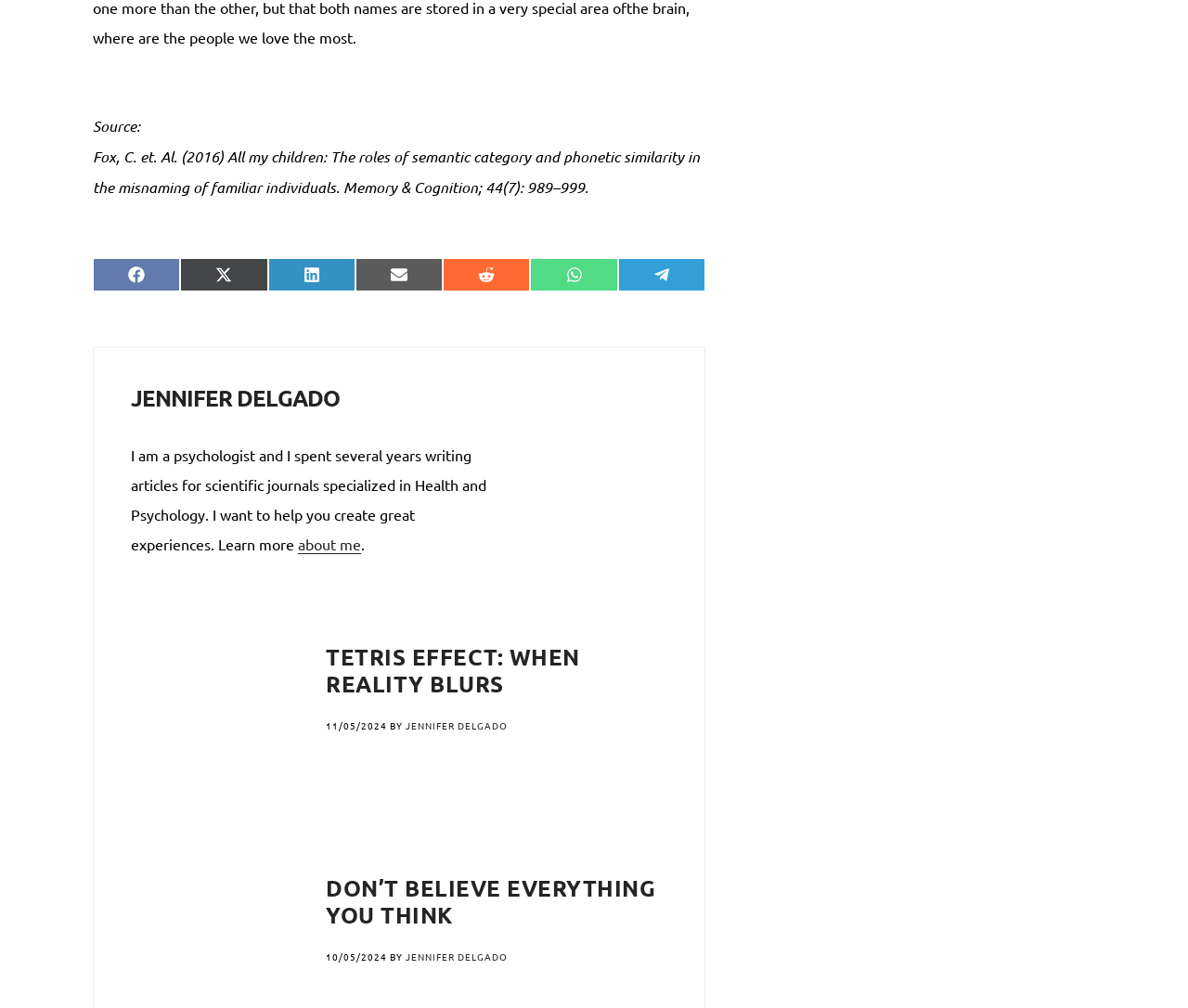Please identify the bounding box coordinates of the clickable area that will fulfill the following instruction: "Learn more about the author". The coordinates should be in the format of four float numbers between 0 and 1, i.e., [left, top, right, bottom].

[0.251, 0.531, 0.304, 0.55]